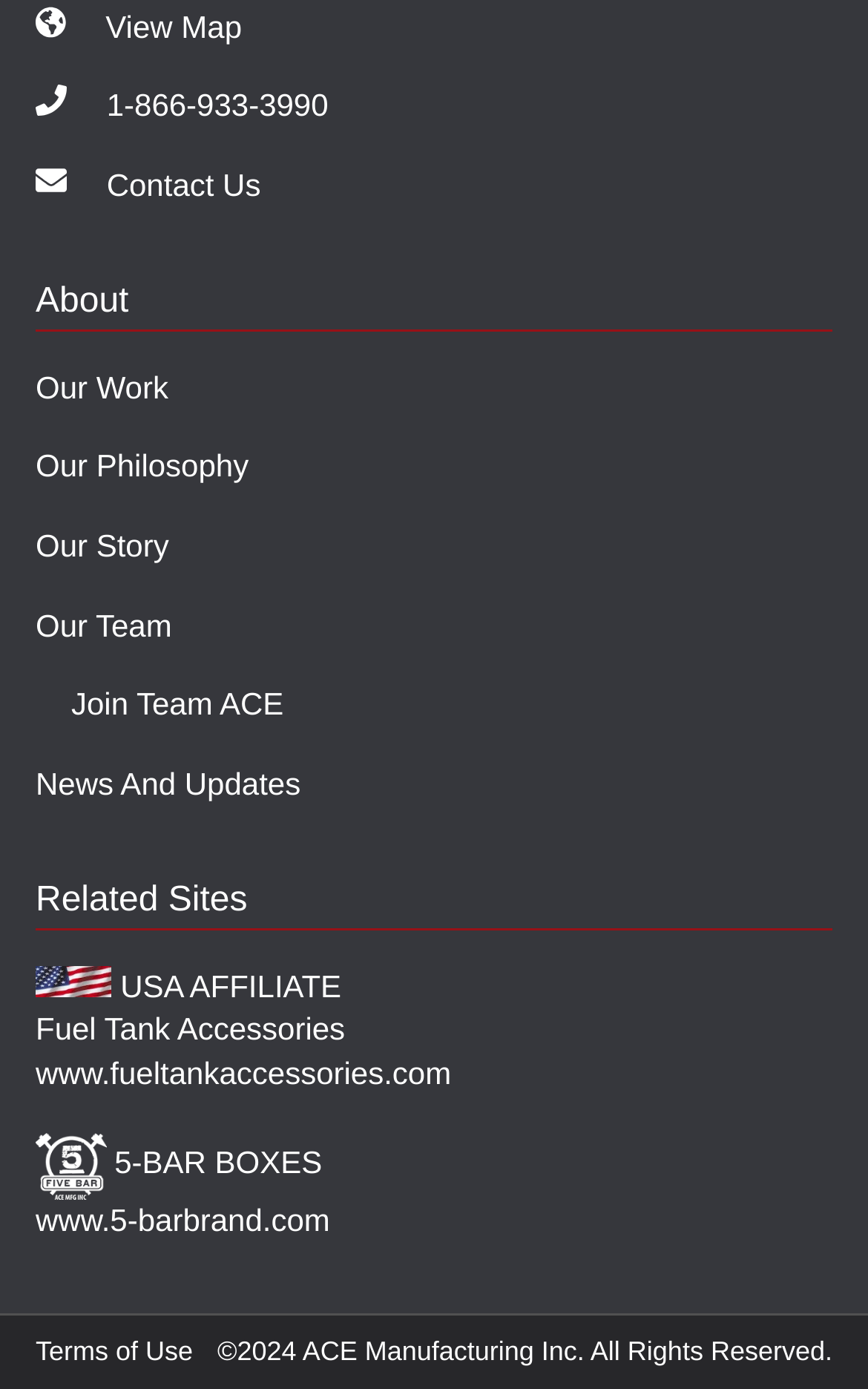Pinpoint the bounding box coordinates of the element that must be clicked to accomplish the following instruction: "Contact us". The coordinates should be in the format of four float numbers between 0 and 1, i.e., [left, top, right, bottom].

[0.123, 0.12, 0.3, 0.146]